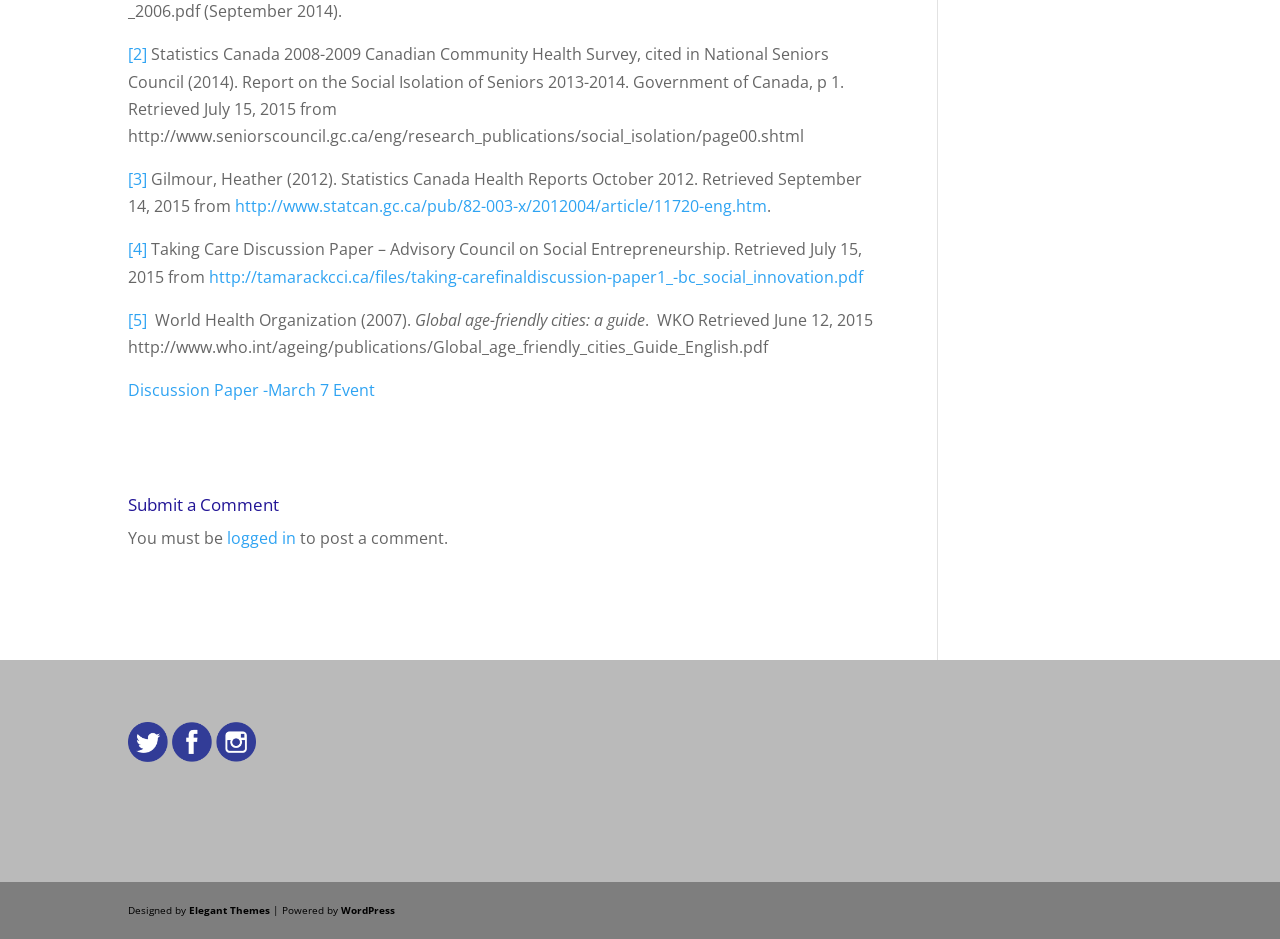What social media platforms are linked at the bottom of the page?
Utilize the information in the image to give a detailed answer to the question.

The social media platforms can be determined by reading the link elements with IDs 462, 463, and 464, which correspond to Twitter, Facebook, and Instagram respectively.